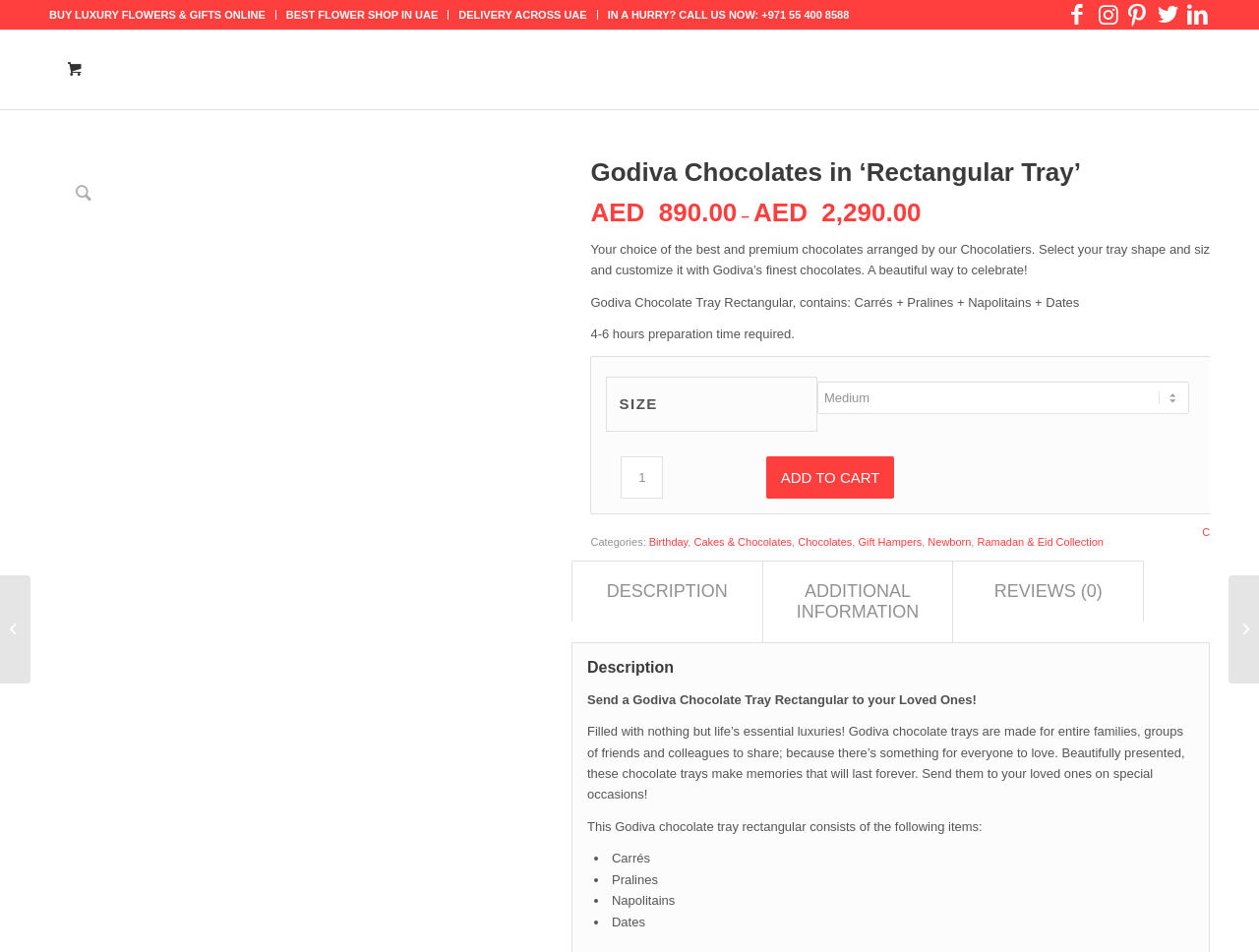Offer a thorough description of the webpage.

This webpage is an e-commerce page for a Godiva chocolate tray rectangular product. At the top, there are social media links to Facebook, Instagram, Pinterest, Twitter, and LinkedIn. Below these links, there are several navigation links, including "BUY LUXURY FLOWERS & GIFTS ONLINE", "BEST FLOWER SHOP IN UAE", "DELIVERY ACROSS UAE", and "IN A HURRY? CALL US NOW: +971 55 400 8588".

The main product section is located in the middle of the page, featuring a rectangular chocolate tray with a description and price information. The product title, "Godiva Chocolates in ‘Rectangular Tray’", is displayed prominently, along with the price, "AED 890.00 – AED 2,290.00". There is also a brief product description, "Your choice of the best and premium chocolates arranged by our Chocolatiers. Select your tray shape and size and customize it with Godiva’s finest chocolates. A beautiful way to celebrate!".

Below the product description, there are options to select the size of the chocolate tray and the quantity to purchase. A "ADD TO CART" button is located next to the quantity selector.

On the right side of the product section, there are categories listed, including "Birthday", "Cakes & Chocolates", "Chocolates", "Gift Hampers", "Newborn", and "Ramadan & Eid Collection".

Further down the page, there is a tab list with three tabs: "DESCRIPTION", "ADDITIONAL INFORMATION", and "REVIEWS (0)". The "DESCRIPTION" tab is selected by default, displaying a detailed product description, including a list of items included in the chocolate tray.

There are also two related product links at the bottom of the page, one for a Godiva chocolate tray oval product and another for a Yellow and Peach Roses in Vase product.